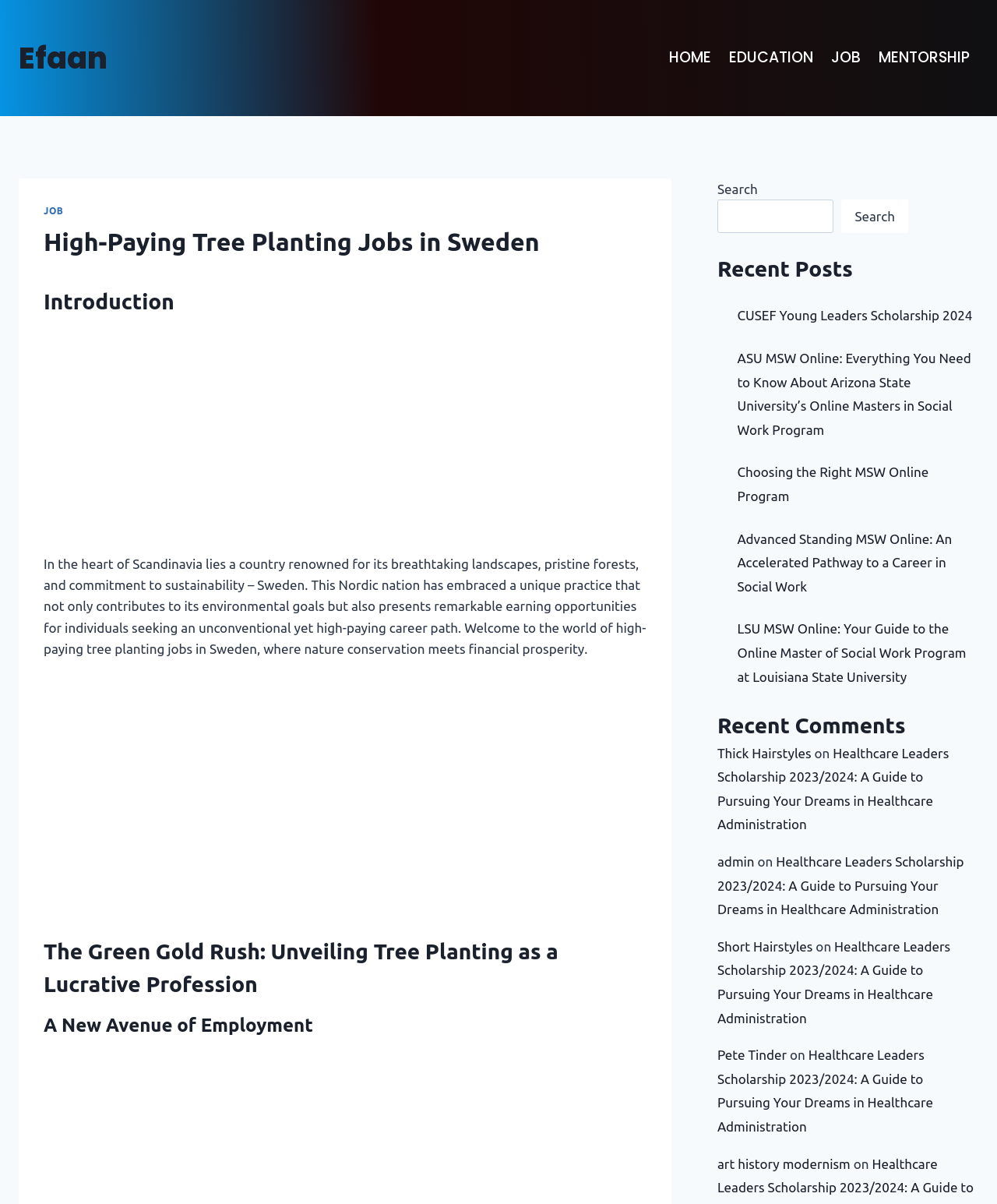Select the bounding box coordinates of the element I need to click to carry out the following instruction: "Read the 'Introduction' section".

[0.044, 0.237, 0.648, 0.264]